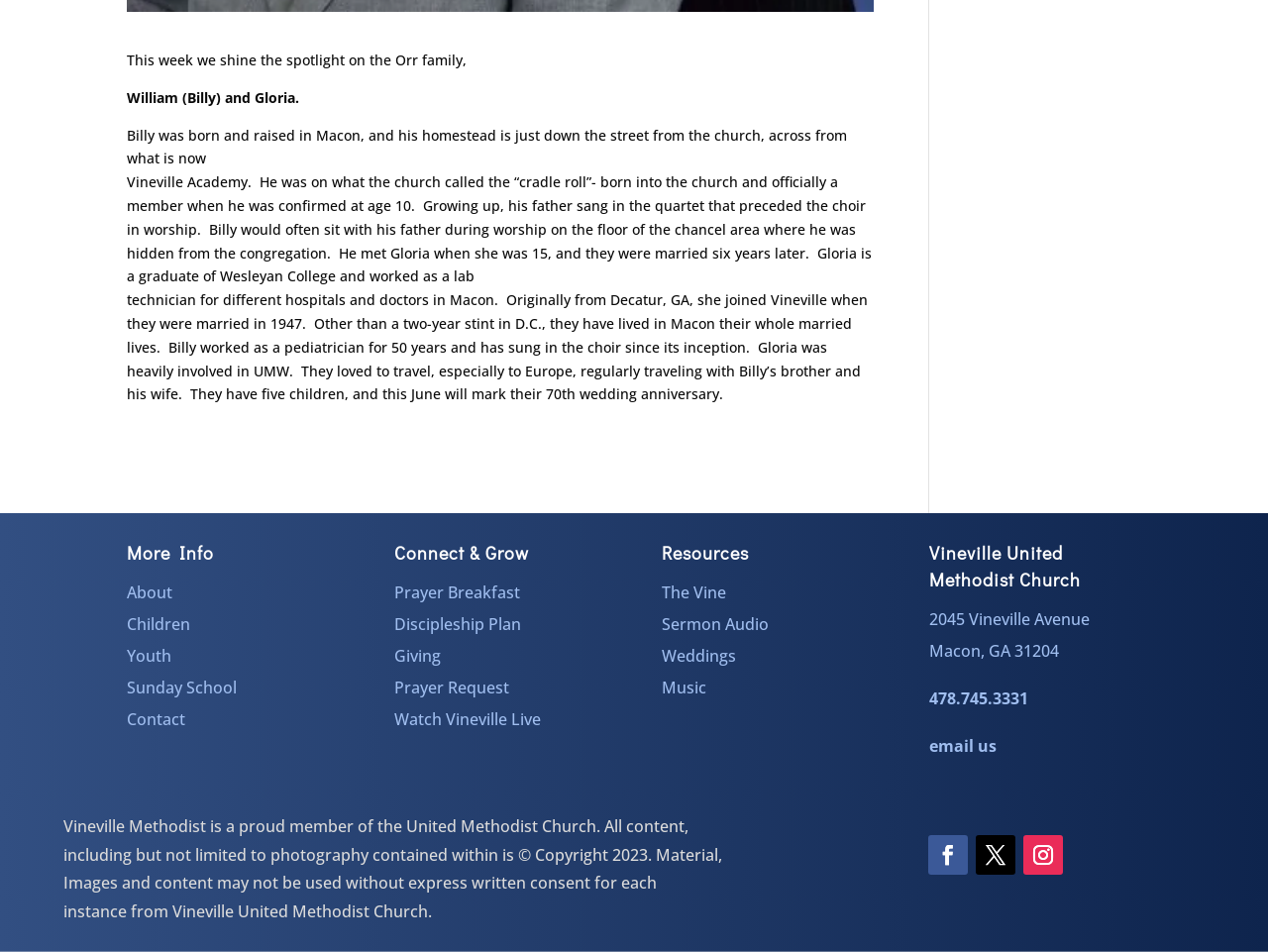Identify the coordinates of the bounding box for the element that must be clicked to accomplish the instruction: "Read the 'Recent Posts'".

None